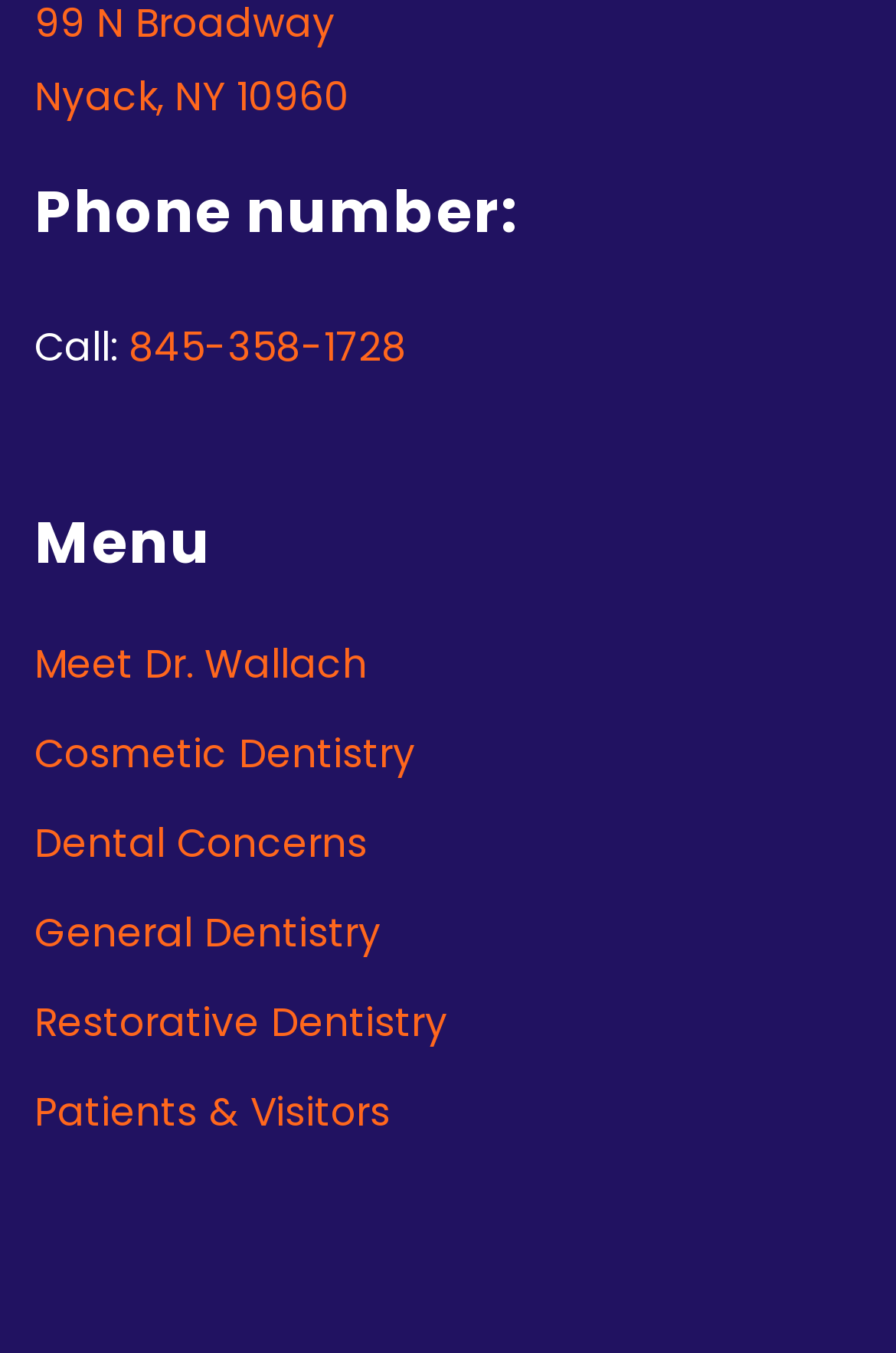What is the last menu item?
Please ensure your answer is as detailed and informative as possible.

I looked at the list of link elements under the 'Menu' heading and found that the last one is 'Patients & Visitors'.